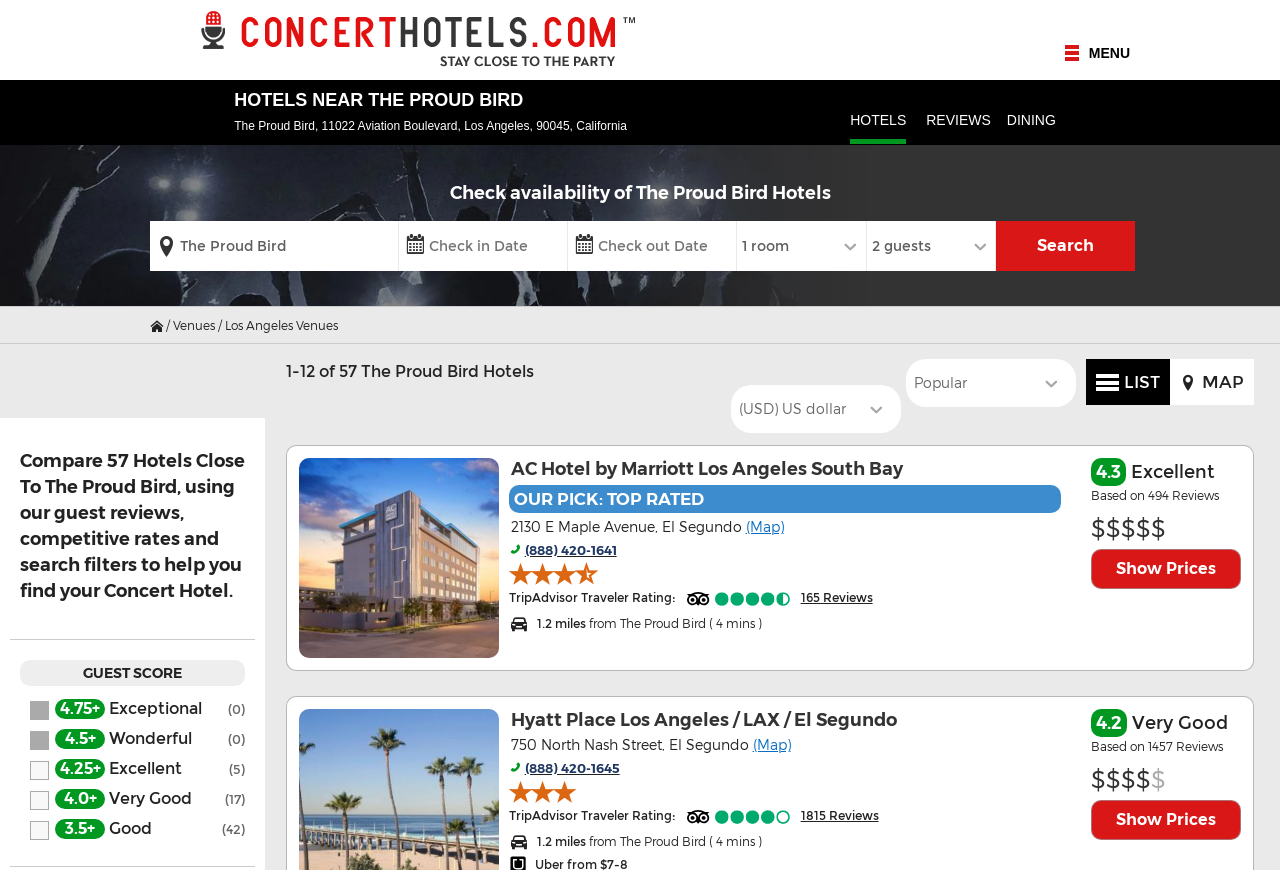Please identify the coordinates of the bounding box for the clickable region that will accomplish this instruction: "Select number of rooms".

[0.576, 0.254, 0.707, 0.311]